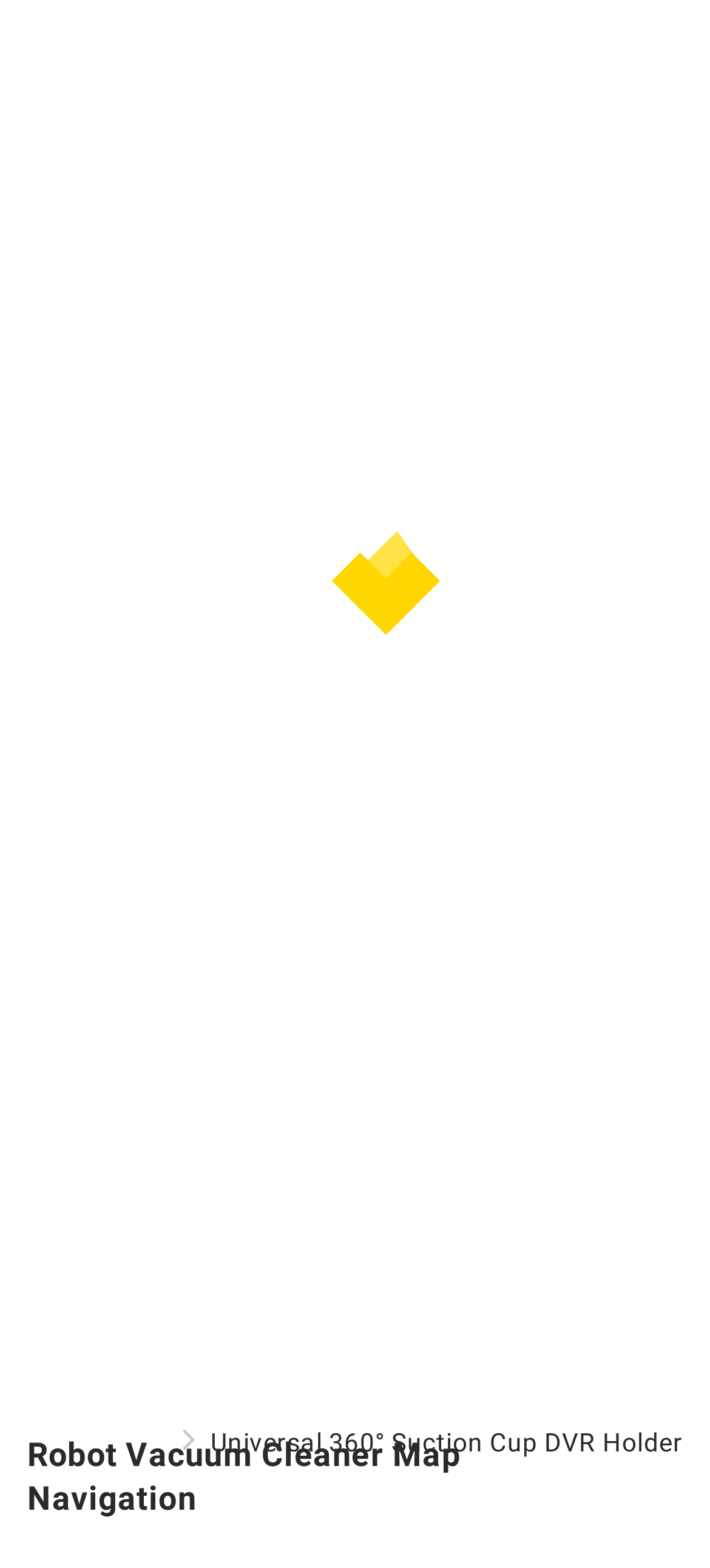Specify the bounding box coordinates of the region I need to click to perform the following instruction: "View your shopping cart". The coordinates must be four float numbers in the range of 0 to 1, i.e., [left, top, right, bottom].

[0.783, 0.236, 0.949, 0.301]